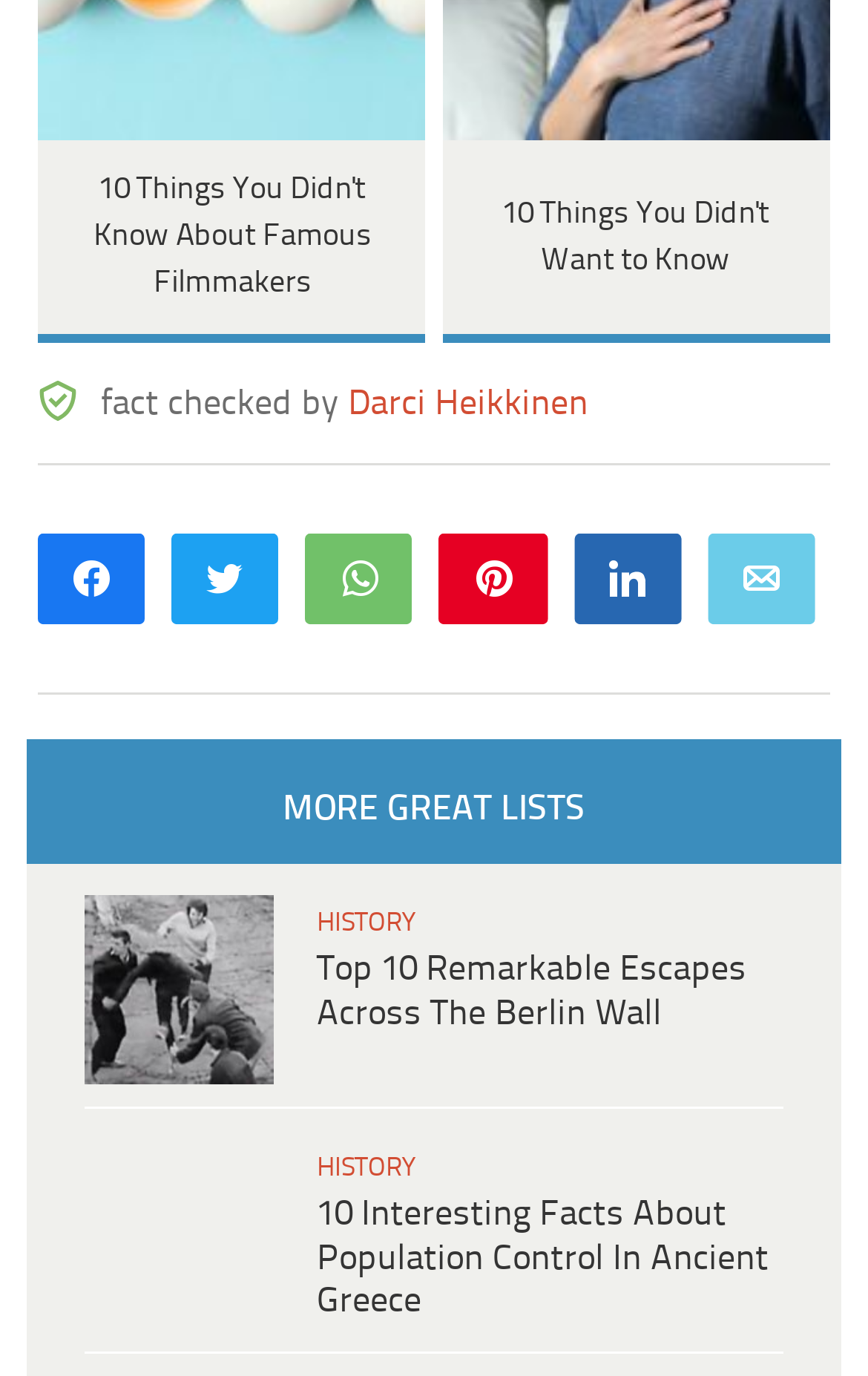Answer the question in a single word or phrase:
What is the topic of the second article?

Population Control